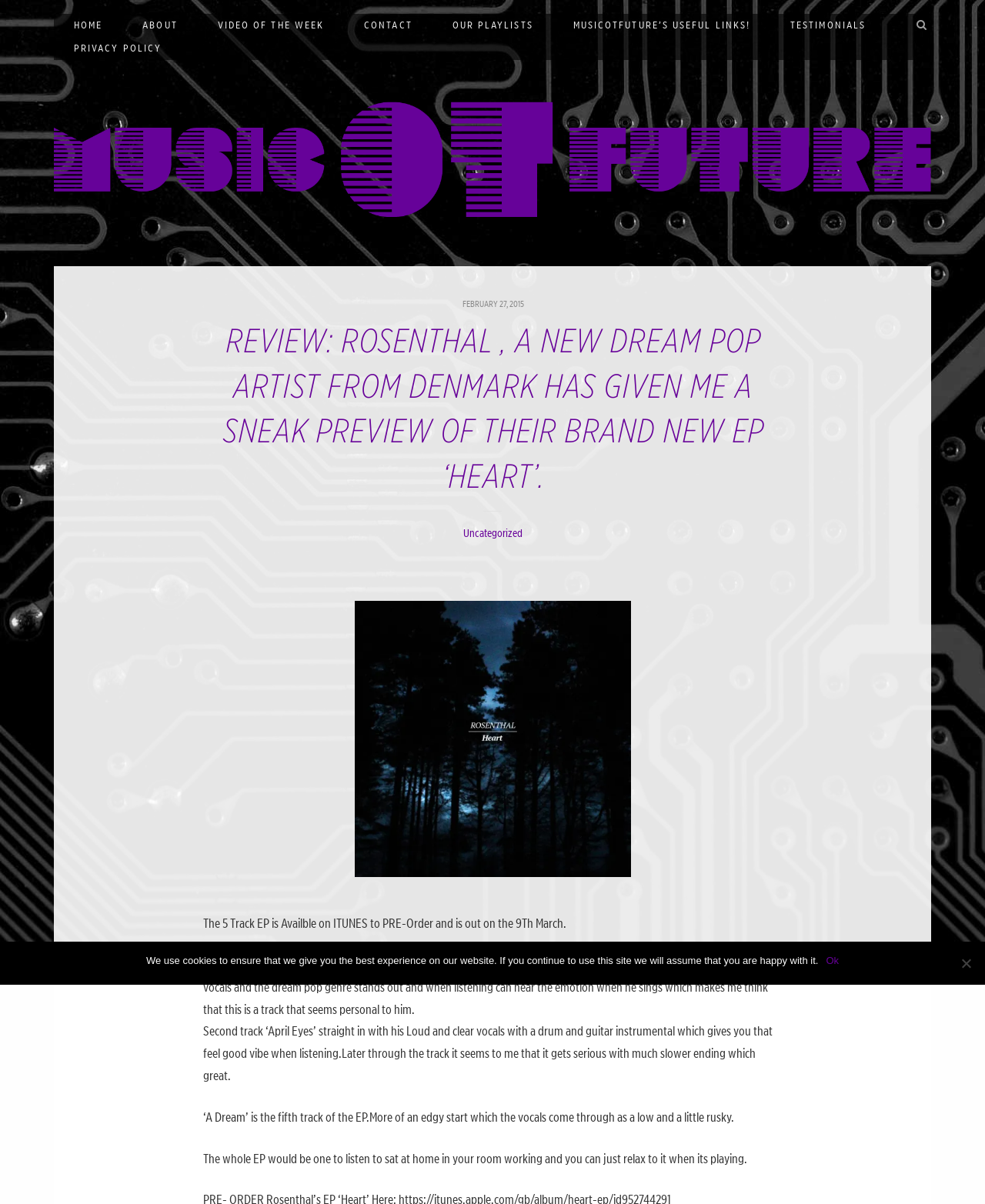Please determine the bounding box coordinates for the element that should be clicked to follow these instructions: "Click the 'MusicOTFuture' link".

[0.055, 0.085, 0.945, 0.18]